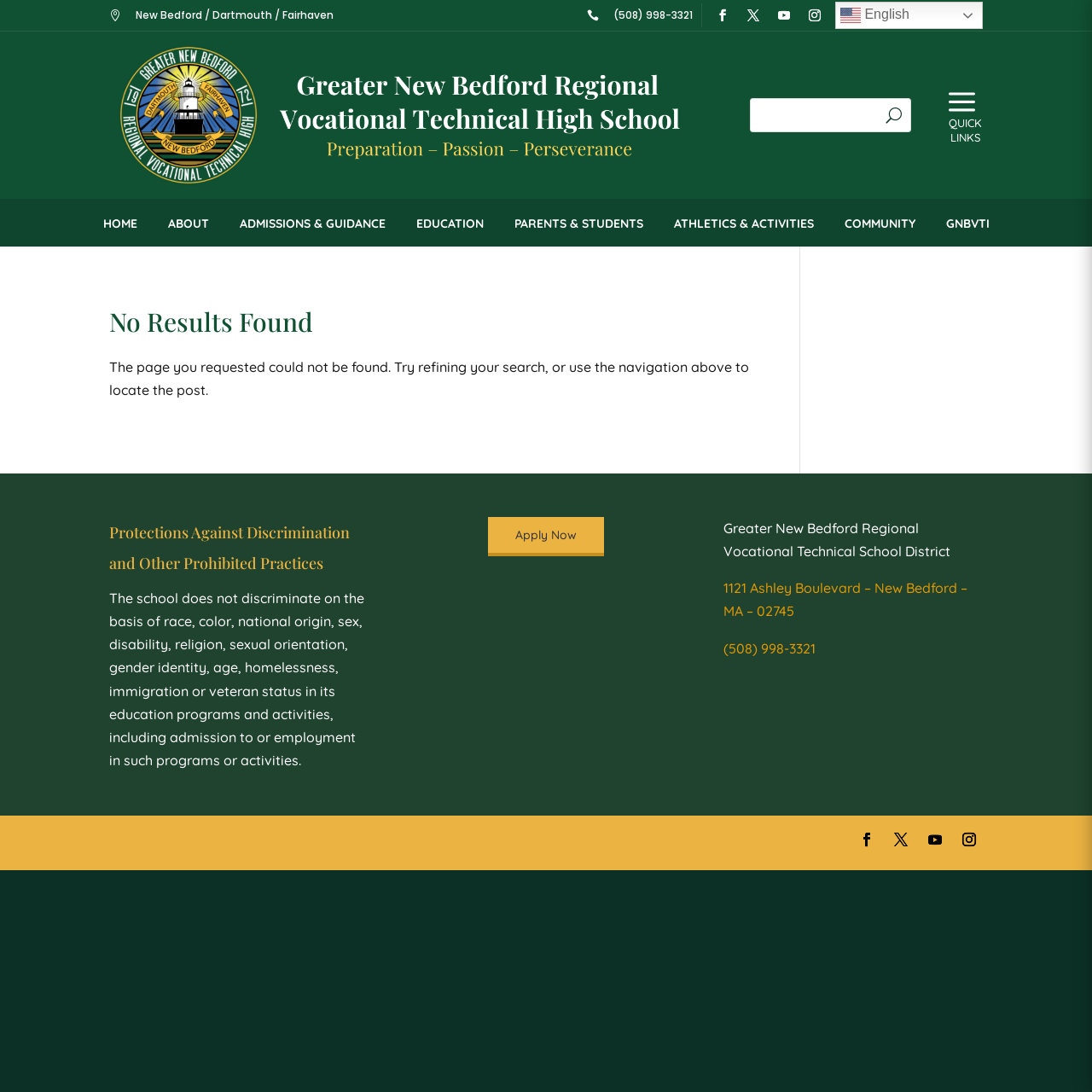Please indicate the bounding box coordinates of the element's region to be clicked to achieve the instruction: "Search for something". Provide the coordinates as four float numbers between 0 and 1, i.e., [left, top, right, bottom].

[0.687, 0.091, 0.834, 0.12]